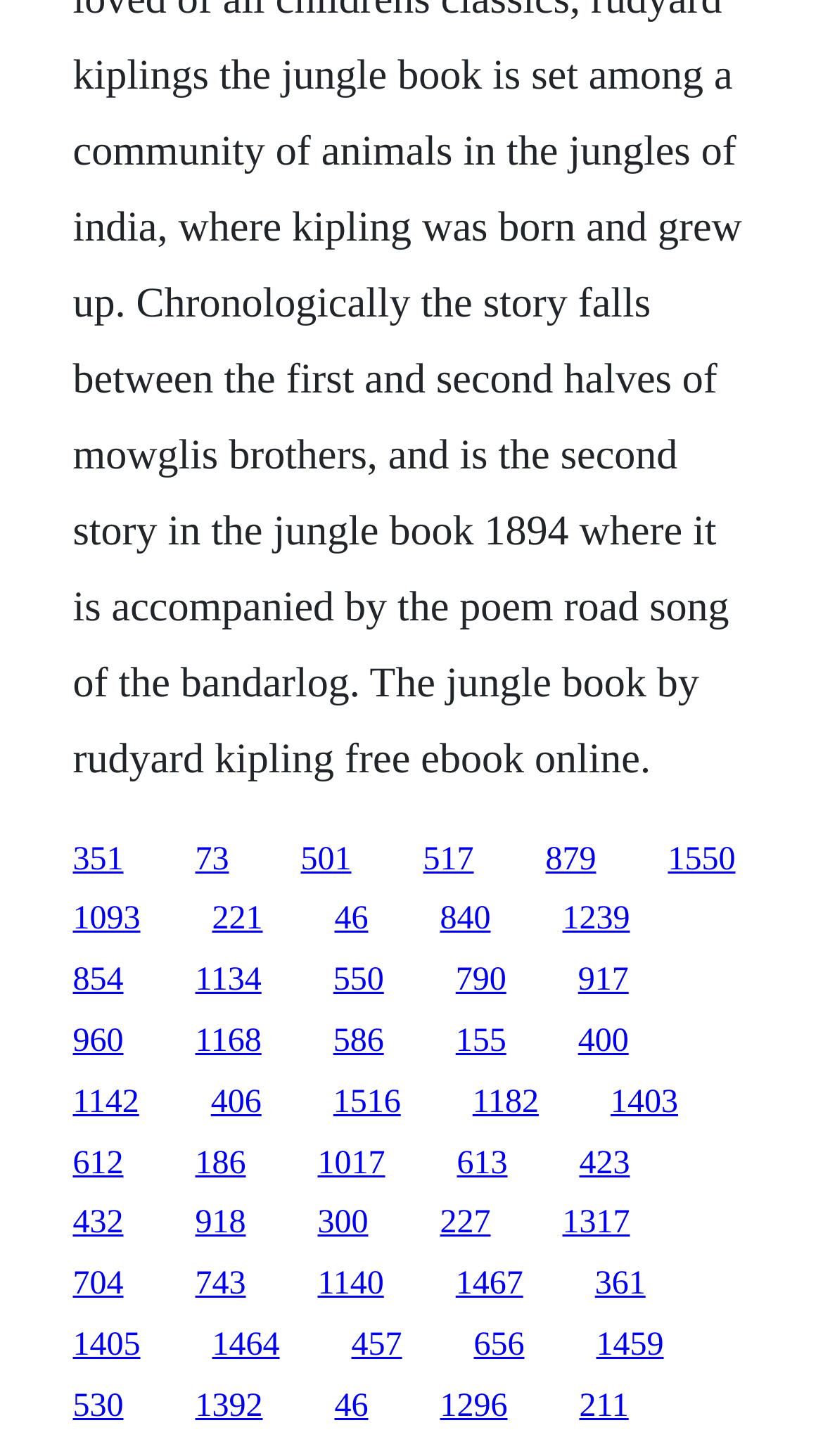Determine the bounding box coordinates of the clickable area required to perform the following instruction: "visit the 879 page". The coordinates should be represented as four float numbers between 0 and 1: [left, top, right, bottom].

[0.663, 0.578, 0.724, 0.602]